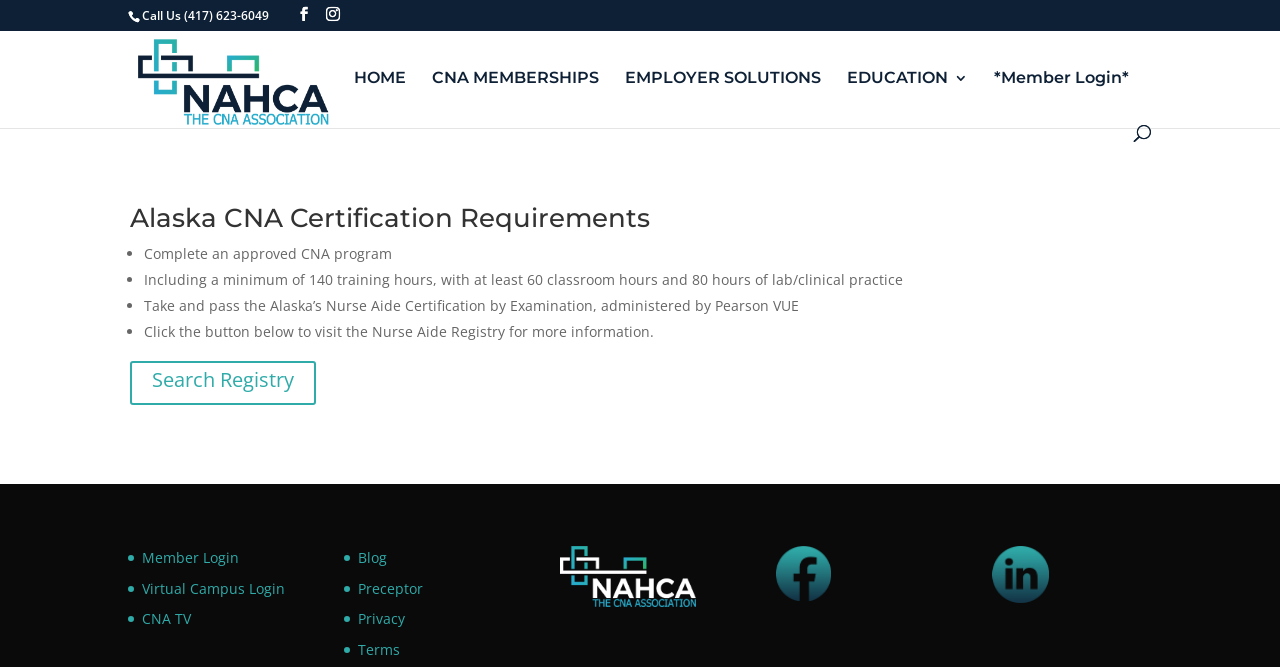What are the requirements to become a CNA in Alaska?
Provide a comprehensive and detailed answer to the question.

I found the requirements by reading the article on the webpage, which lists the steps to become a CNA in Alaska, including completing an approved CNA program and passing the certification exam.